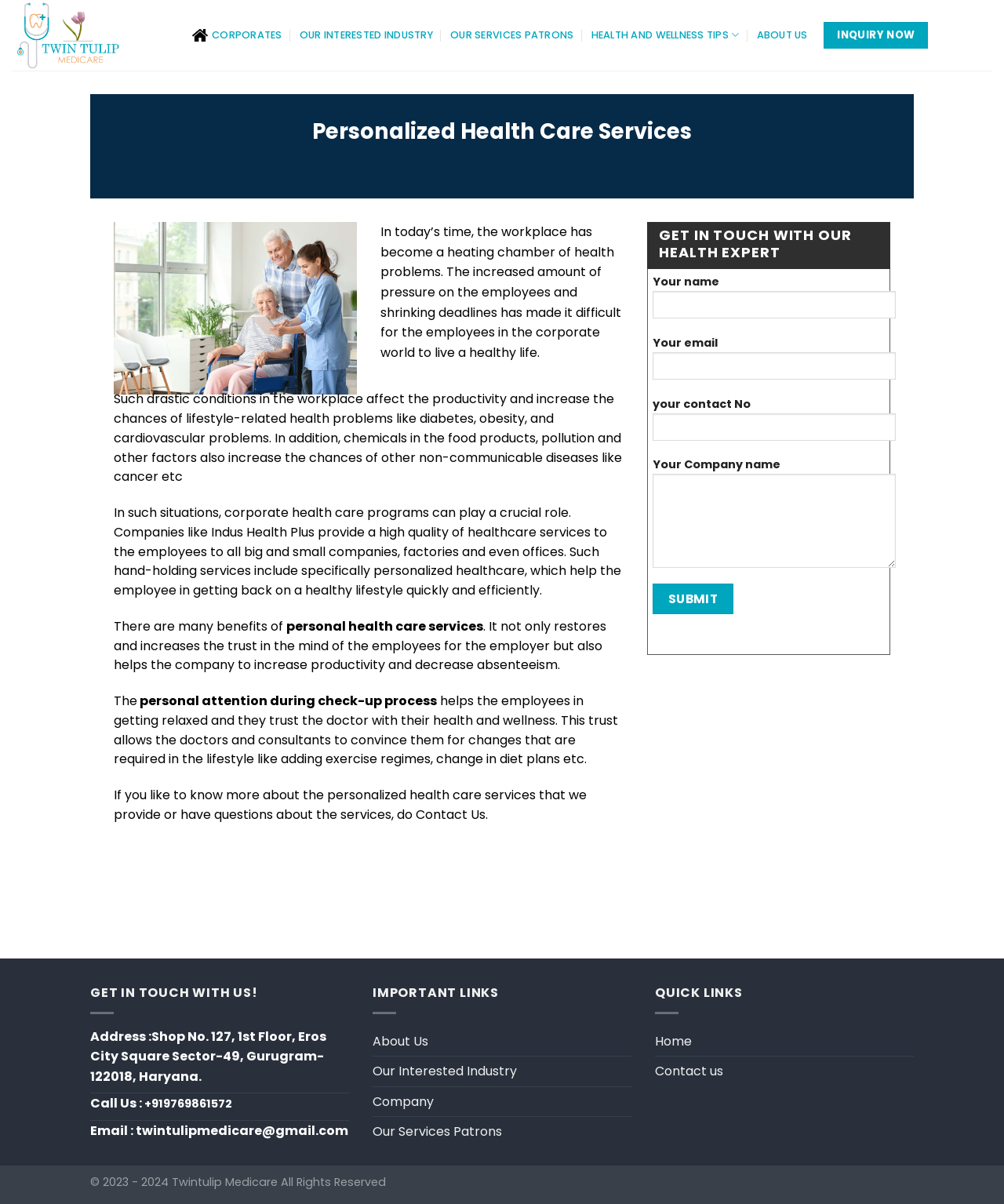What is the purpose of the 'GET IN TOUCH WITH OUR HEALTH EXPERT' section?
Based on the screenshot, provide a one-word or short-phrase response.

To contact health experts